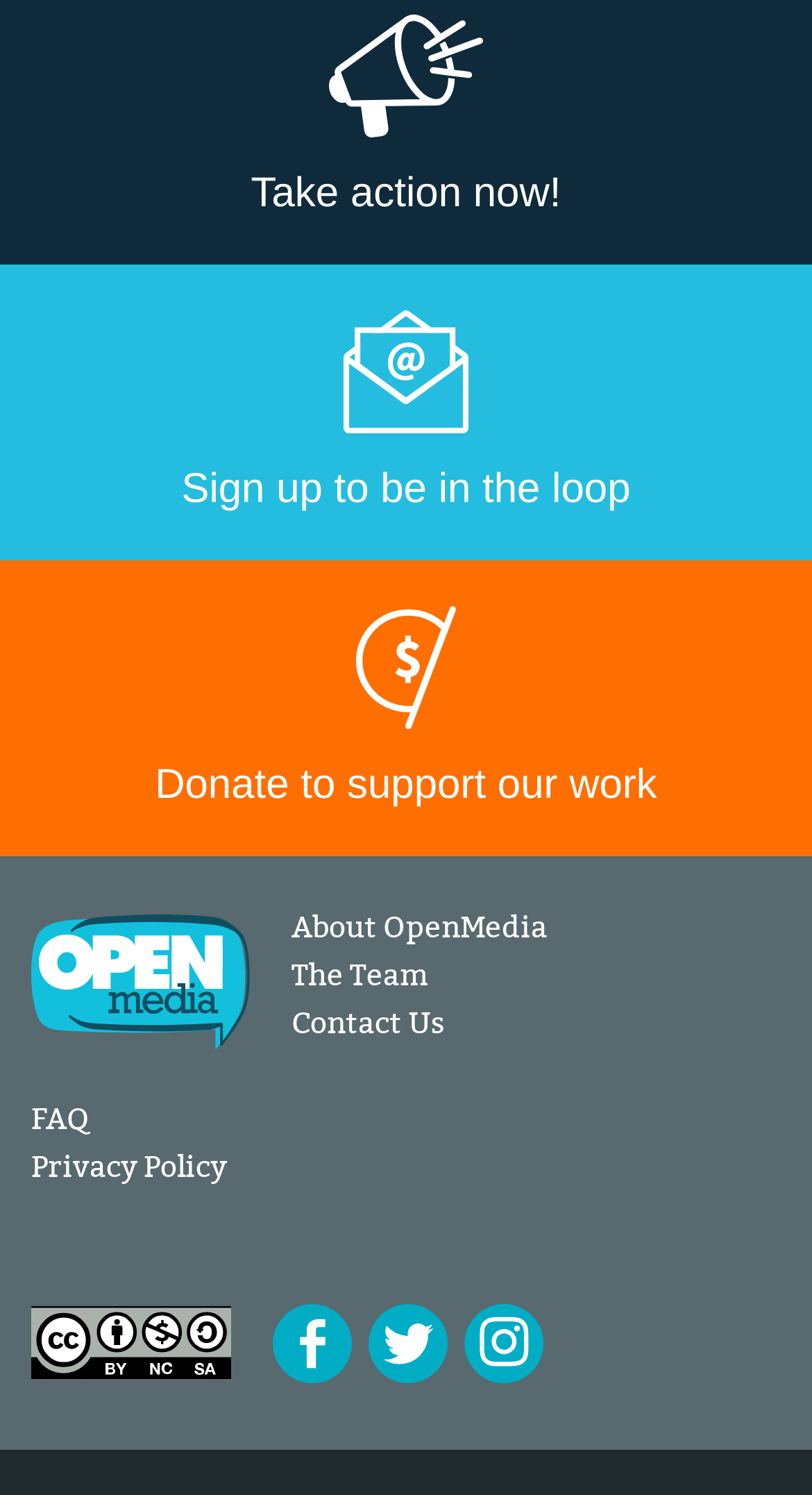Please find the bounding box coordinates of the element that must be clicked to perform the given instruction: "Learn about OpenMedia". The coordinates should be four float numbers from 0 to 1, i.e., [left, top, right, bottom].

[0.359, 0.607, 0.674, 0.633]